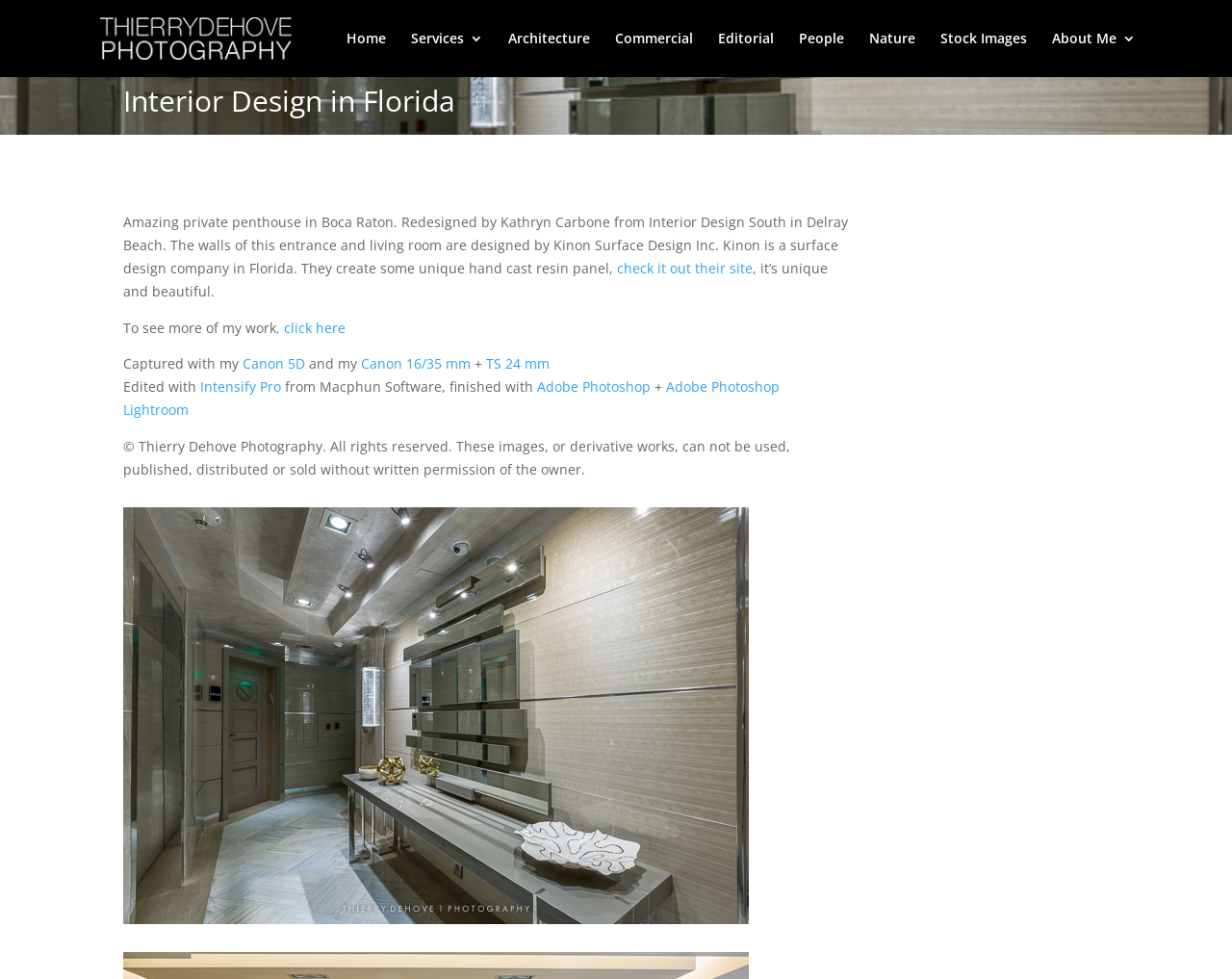Using the information in the image, give a detailed answer to the following question: What is the name of the interior design company mentioned?

The answer can be found in the paragraph of text that describes a private penthouse in Boca Raton. The text mentions that the penthouse was redesigned by Kathryn Carbone from Interior Design South in Delray Beach.